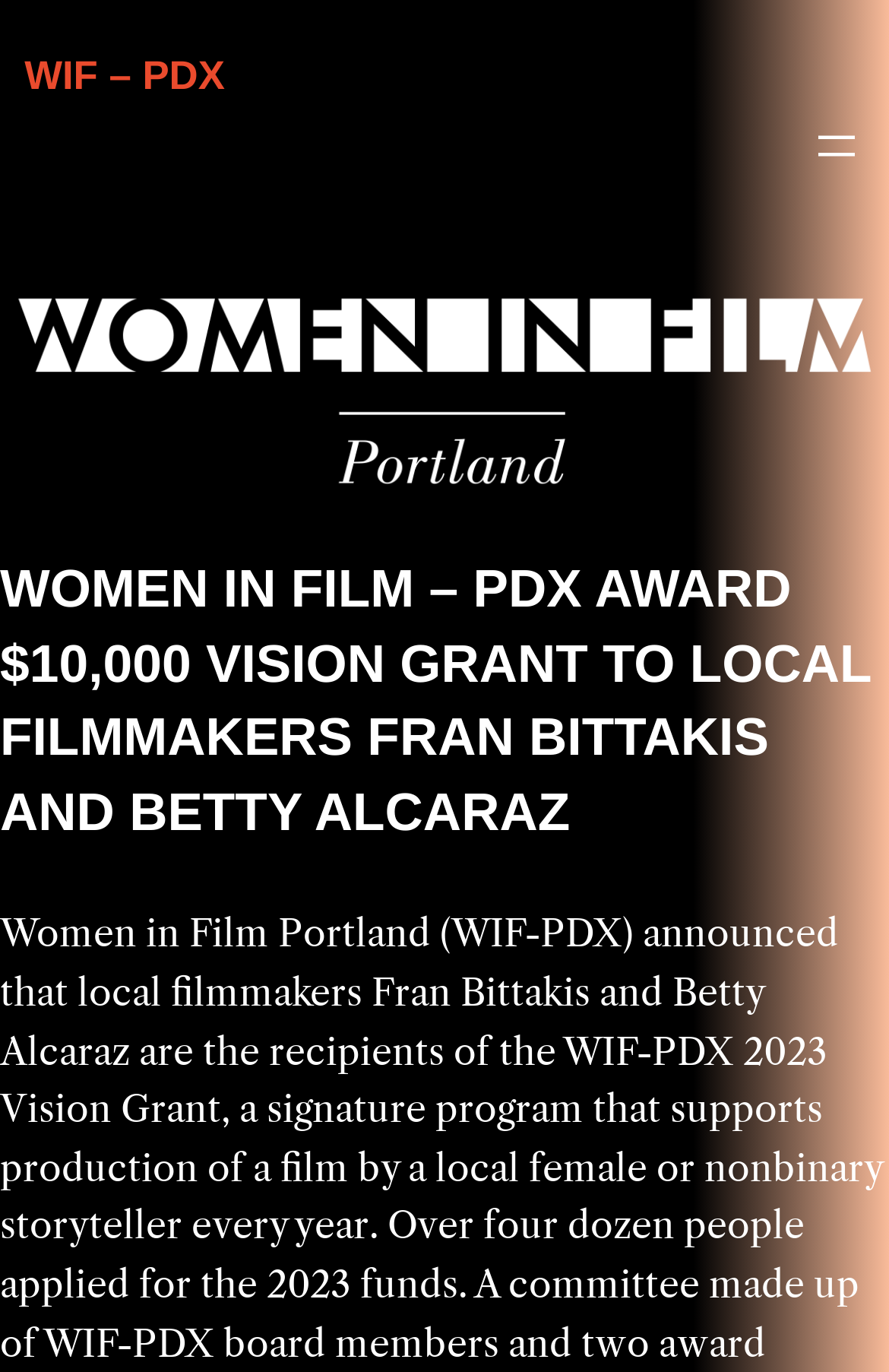Bounding box coordinates should be provided in the format (top-left x, top-left y, bottom-right x, bottom-right y) with all values between 0 and 1. Identify the bounding box for this UI element: aria-label="Open menu"

[0.911, 0.087, 0.973, 0.127]